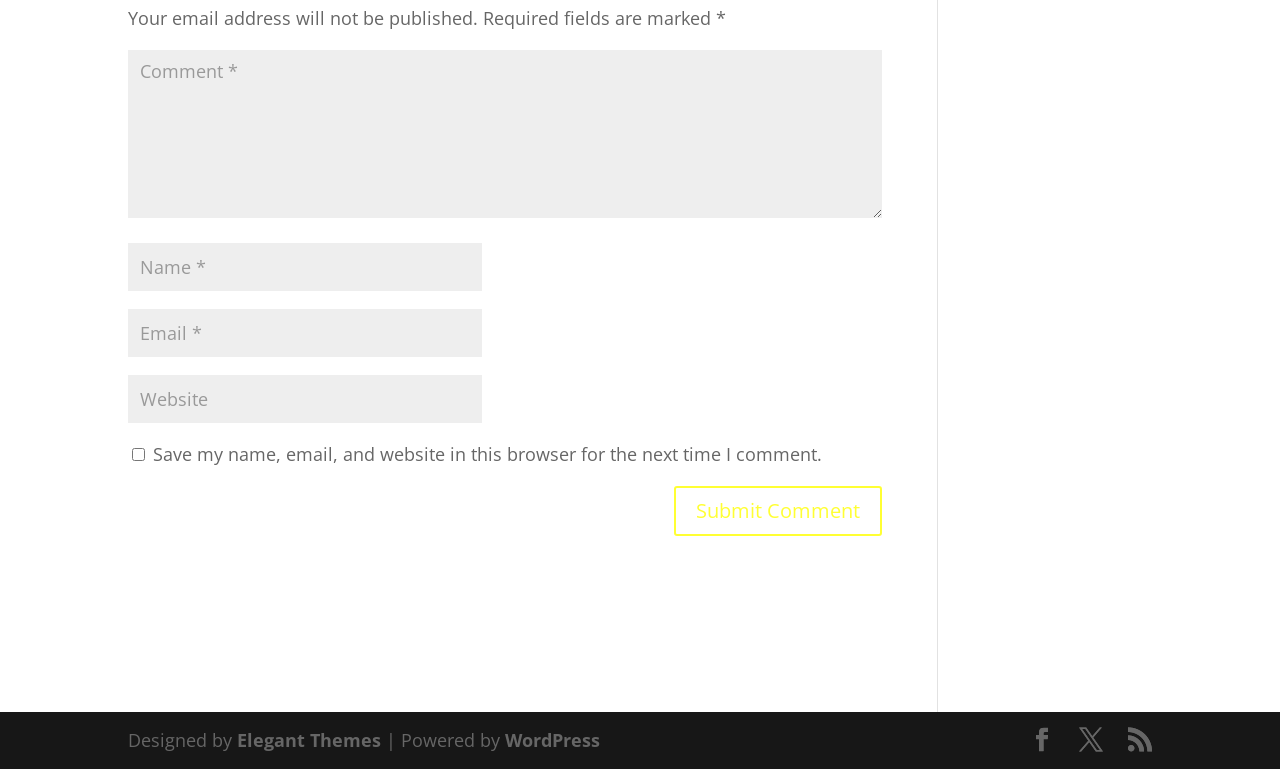Ascertain the bounding box coordinates for the UI element detailed here: "input value="Email *" aria-describedby="email-notes" name="email"". The coordinates should be provided as [left, top, right, bottom] with each value being a float between 0 and 1.

[0.1, 0.402, 0.377, 0.464]